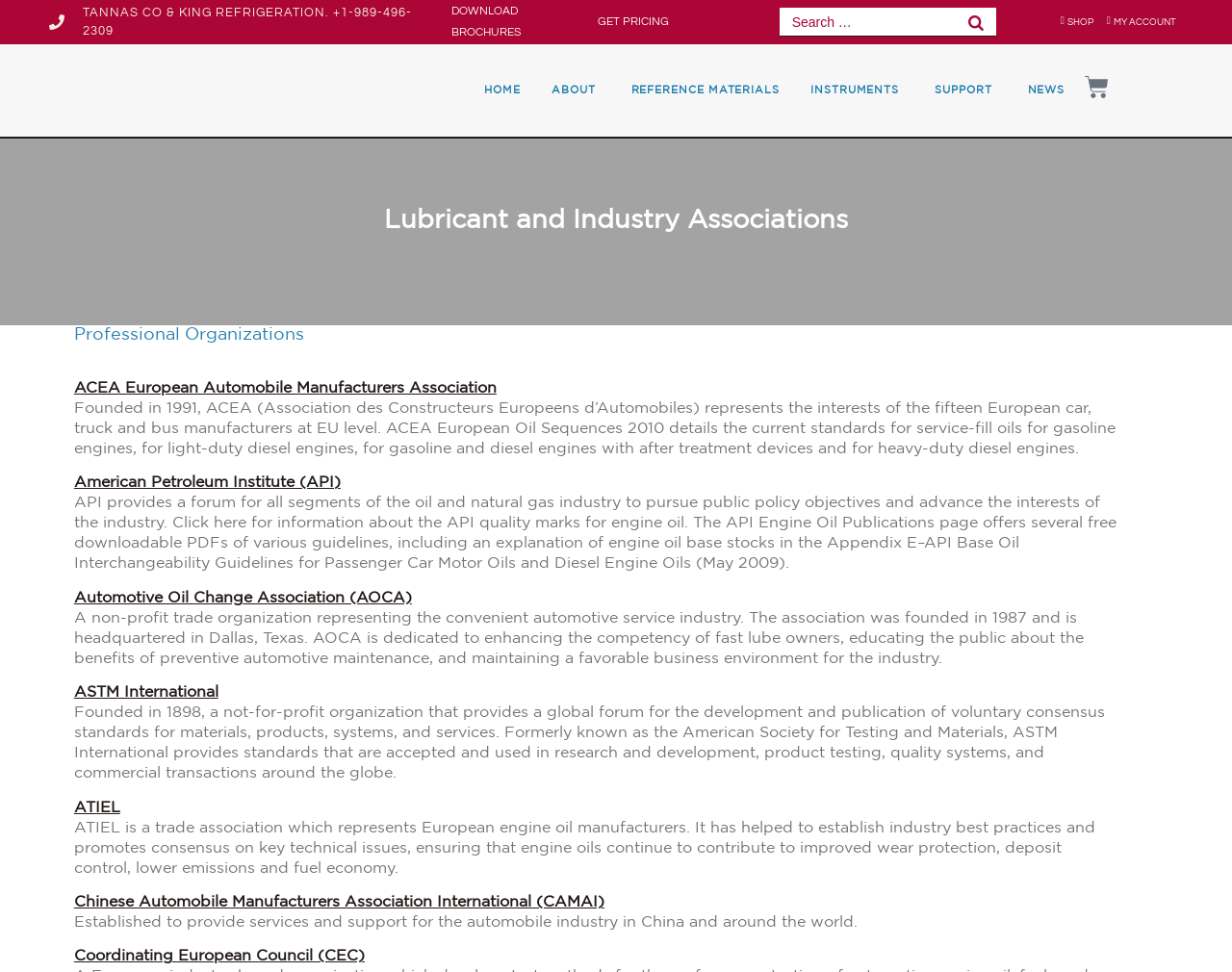Find and specify the bounding box coordinates that correspond to the clickable region for the instruction: "Contact us".

None